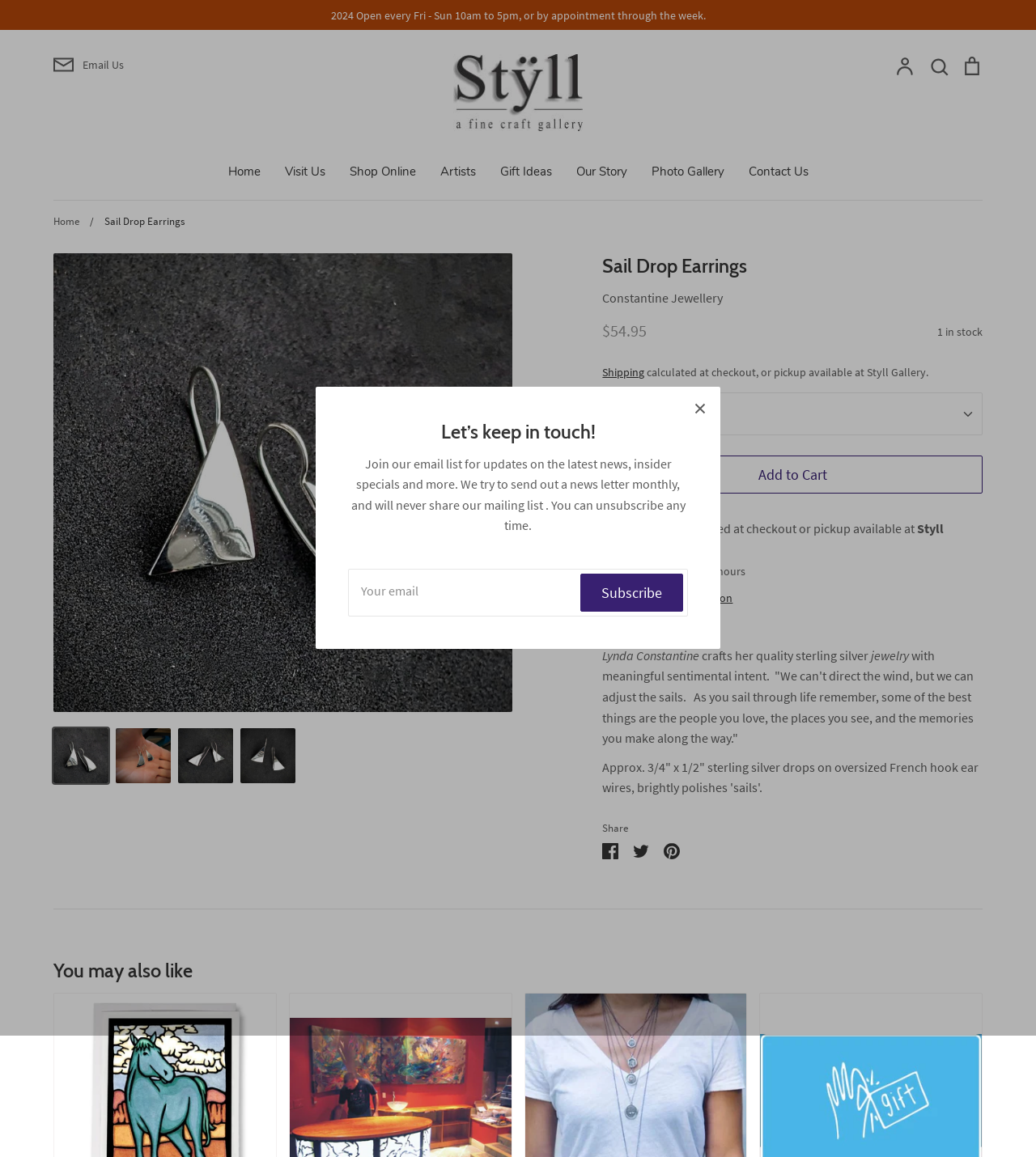Find the bounding box of the web element that fits this description: "/ Sail Drop Earrings".

[0.079, 0.185, 0.178, 0.196]